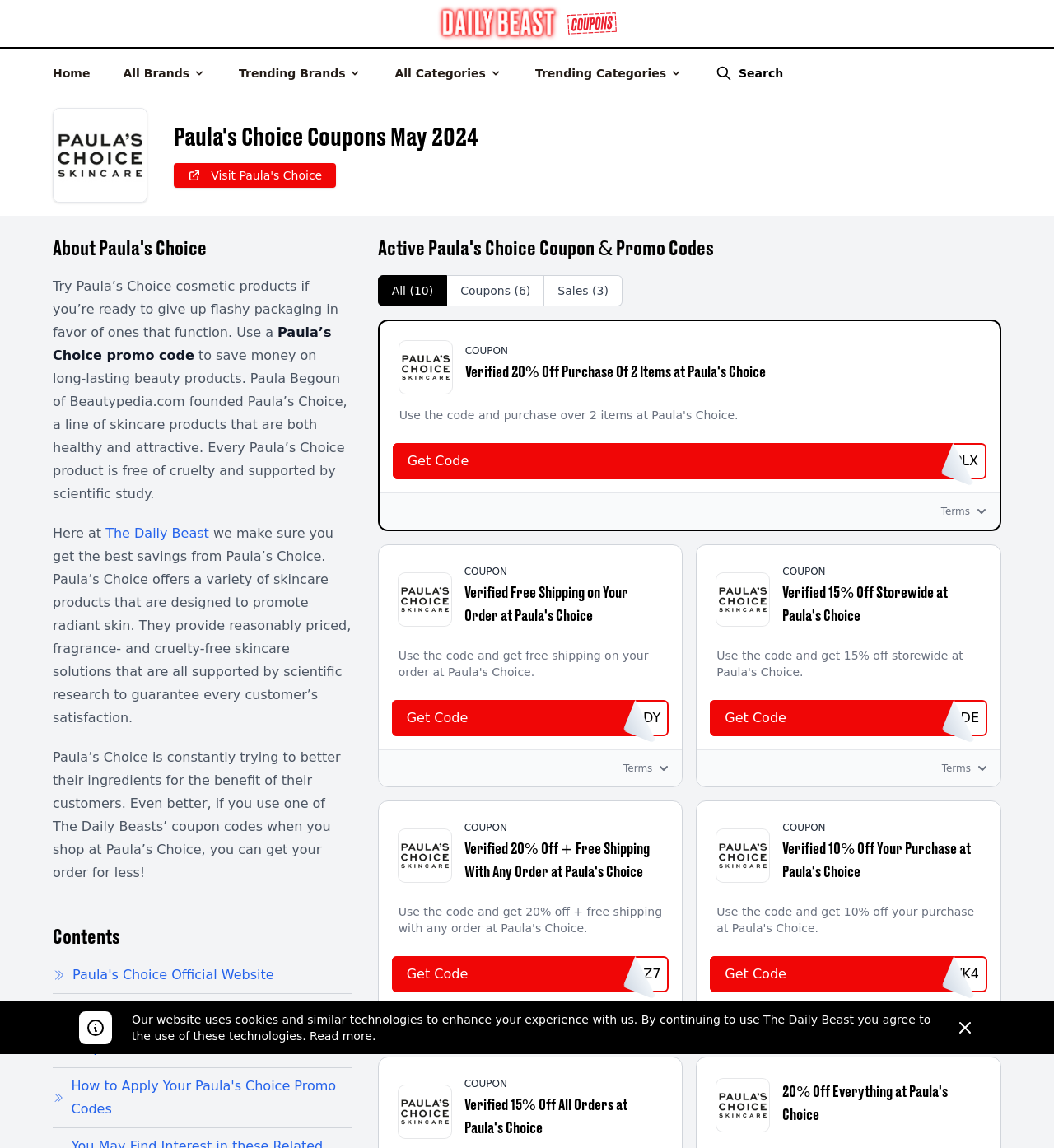What is the brand name of the products?
Refer to the image and give a detailed answer to the query.

I looked at the images and headings on the webpage and saw that the brand name 'Paula's Choice' is mentioned multiple times, indicating that it is the brand name of the products.